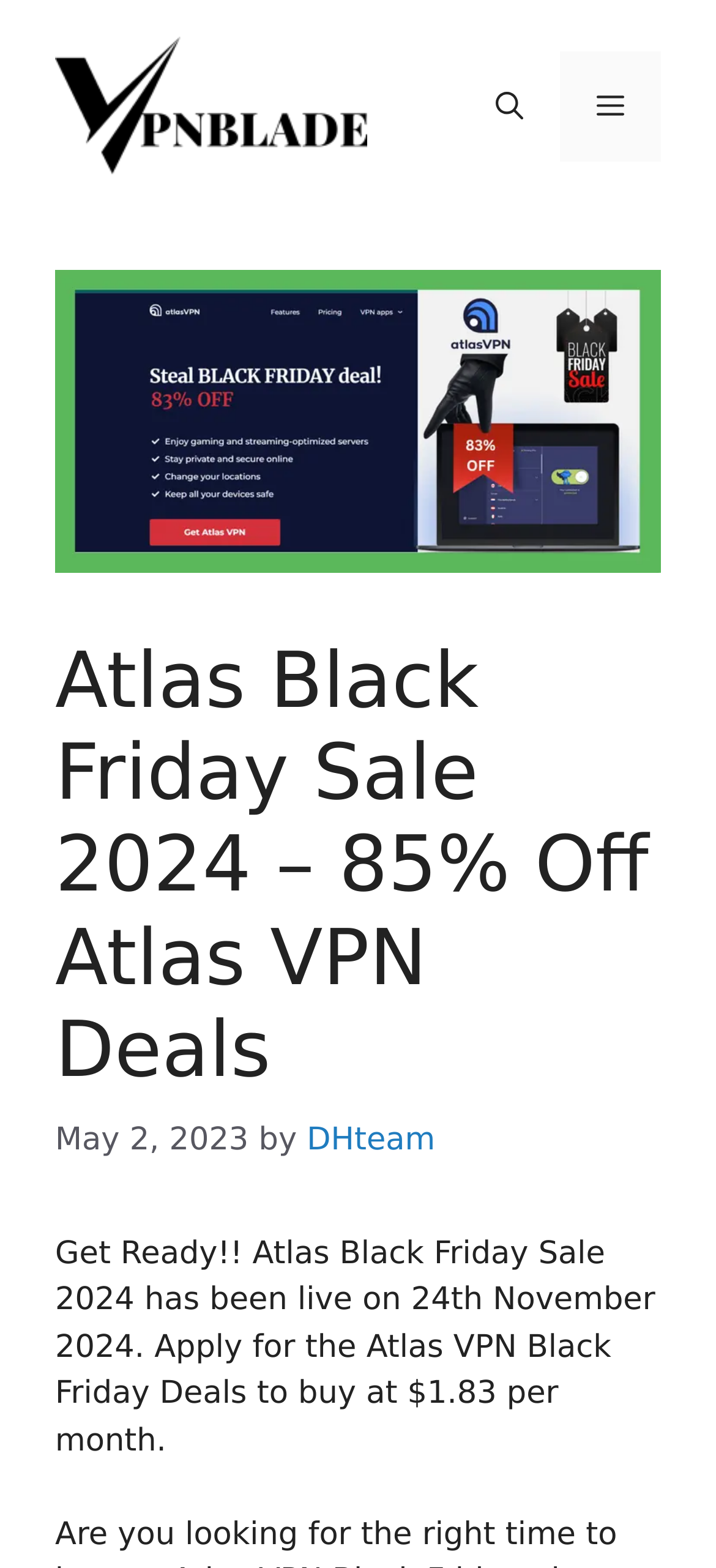Refer to the image and provide an in-depth answer to the question: 
What is the price of Atlas VPN per month during the Black Friday Sale?

The price of Atlas VPN per month during the Black Friday Sale can be found in the text 'Apply for the Atlas VPN Black Friday Deals to buy at $1.83 per month' which indicates that the price is $1.83 per month.